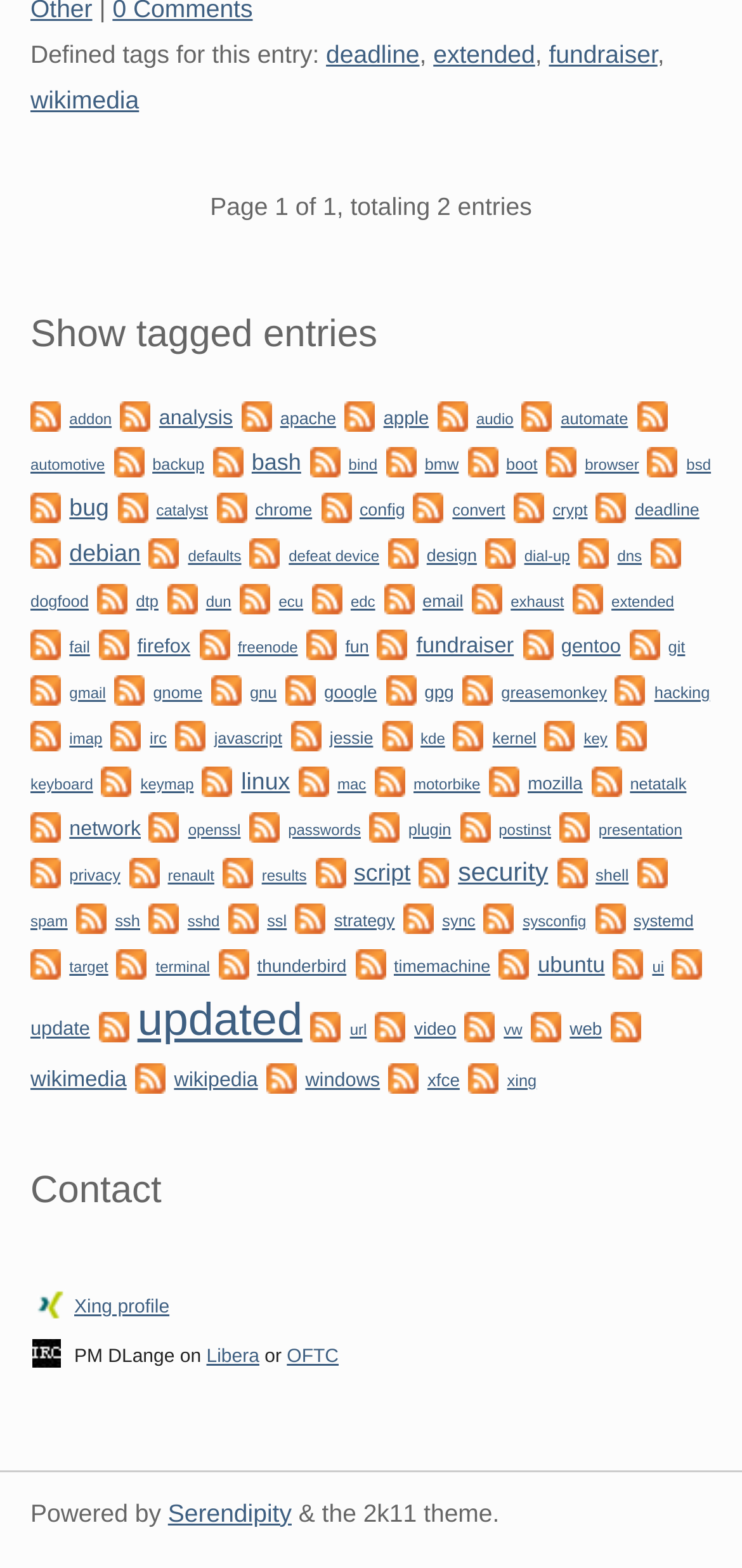Answer the following query concisely with a single word or phrase:
Is there a pagination section?

Yes